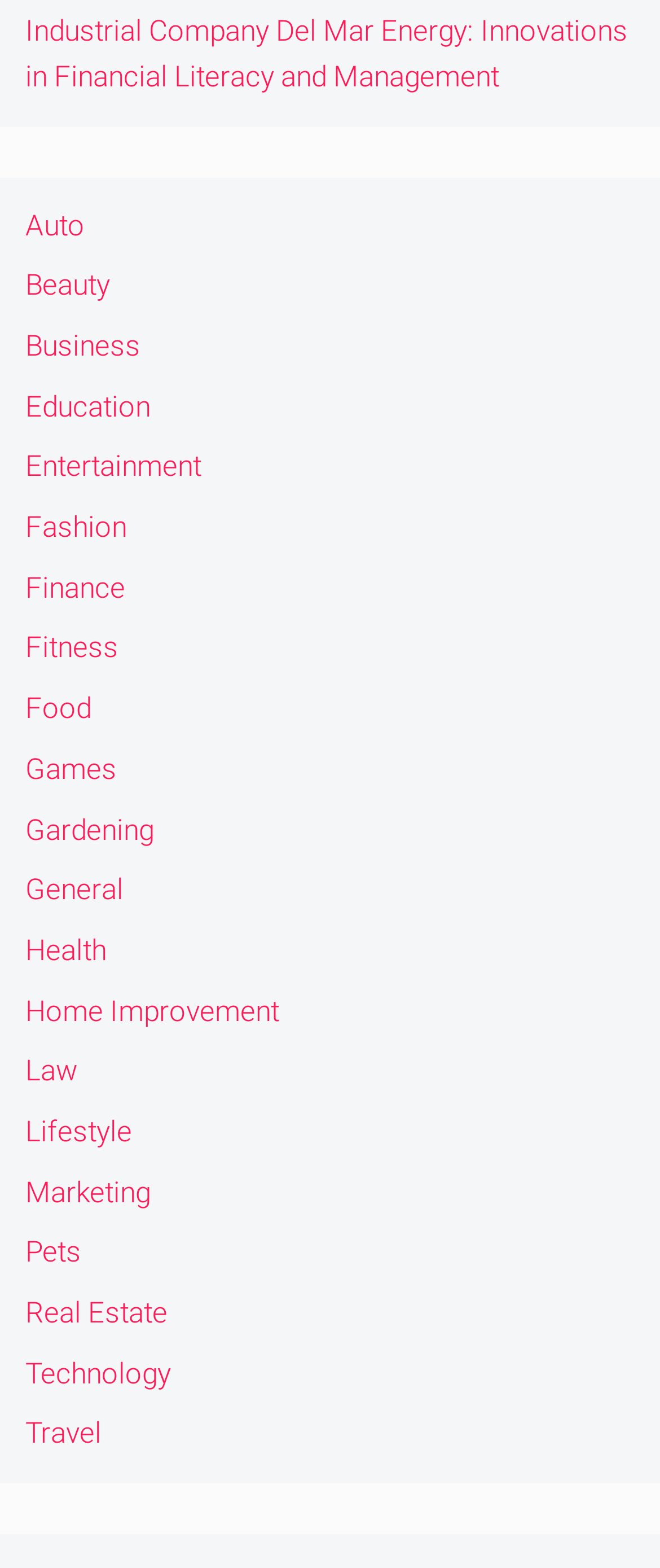How many categories are available?
Based on the screenshot, provide a one-word or short-phrase response.

33